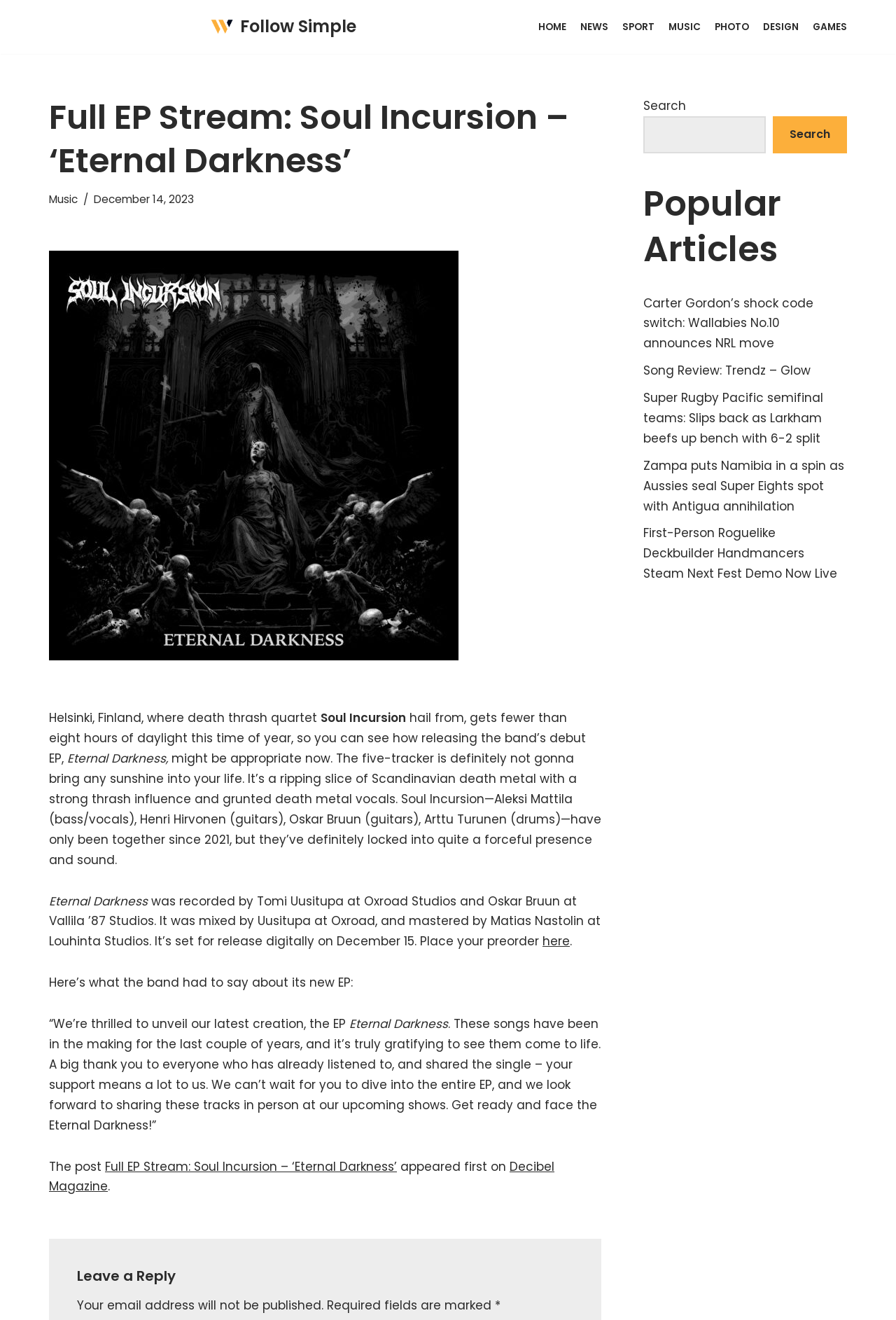Given the content of the image, can you provide a detailed answer to the question?
What is the name of the band releasing the EP?

The webpage is about the release of an EP by a band, and the name of the band is mentioned in the text as 'Soul Incursion'.